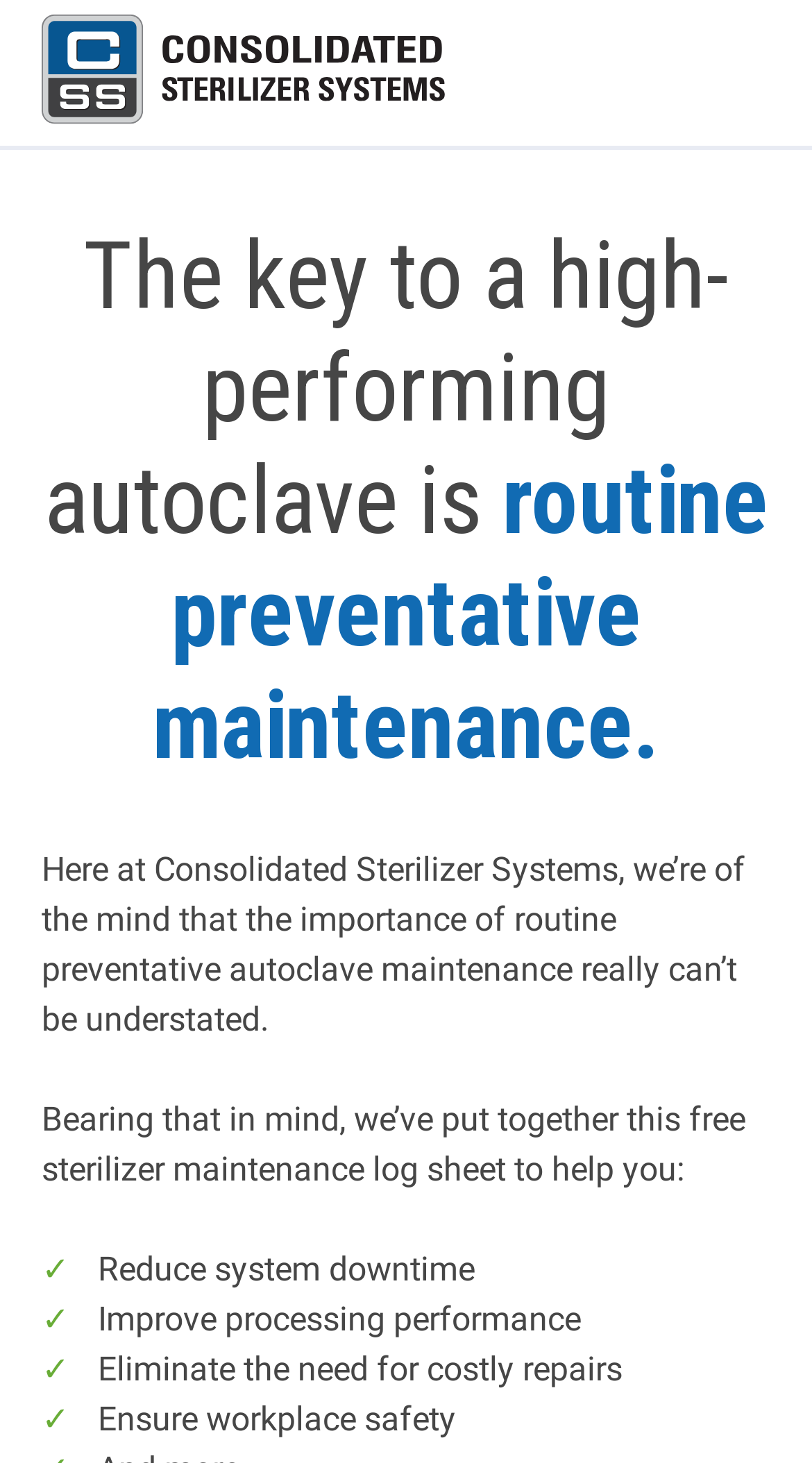Using a single word or phrase, answer the following question: 
How many benefits of using the maintenance log sheet are listed?

4